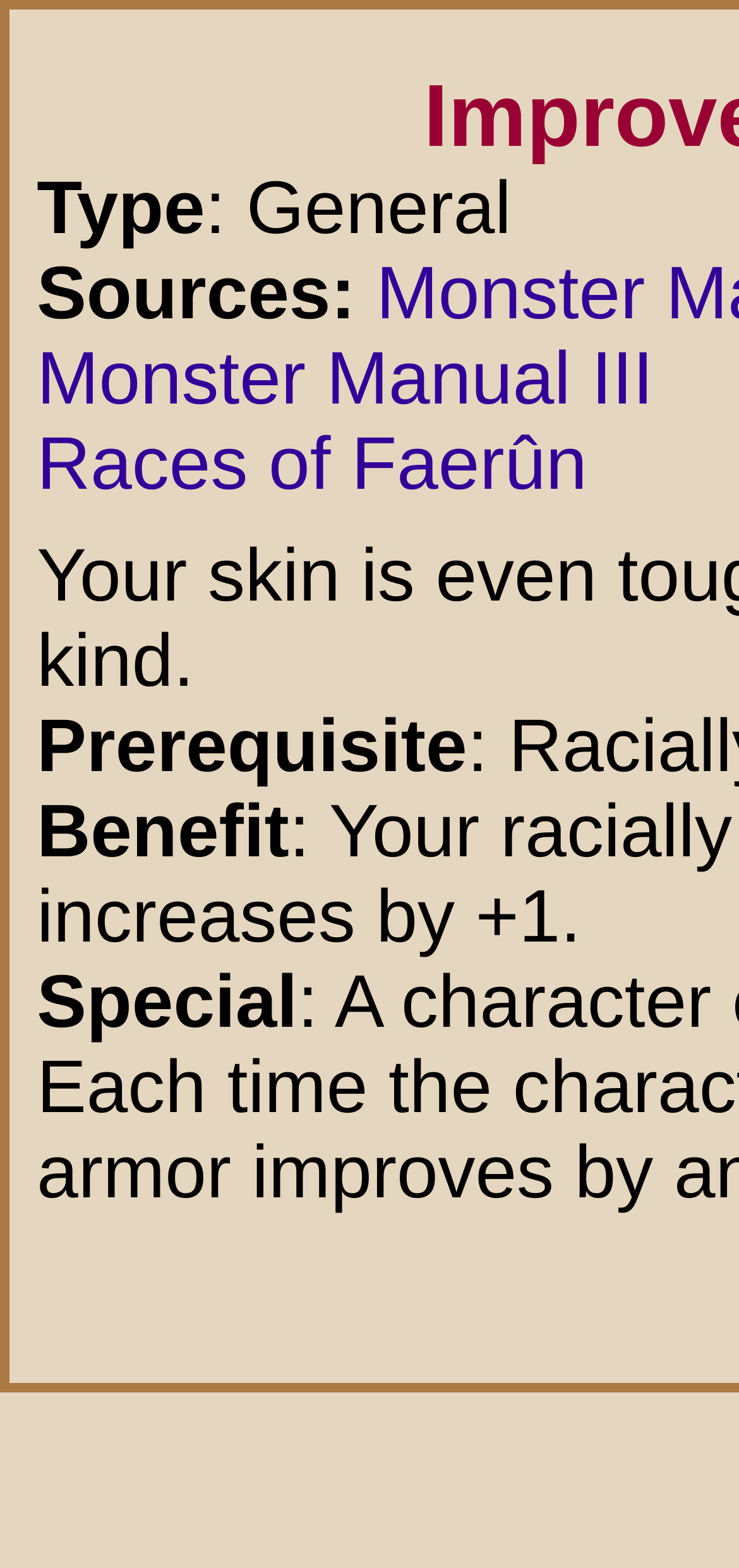Are there any special notes about this feat?
Using the picture, provide a one-word or short phrase answer.

Yes